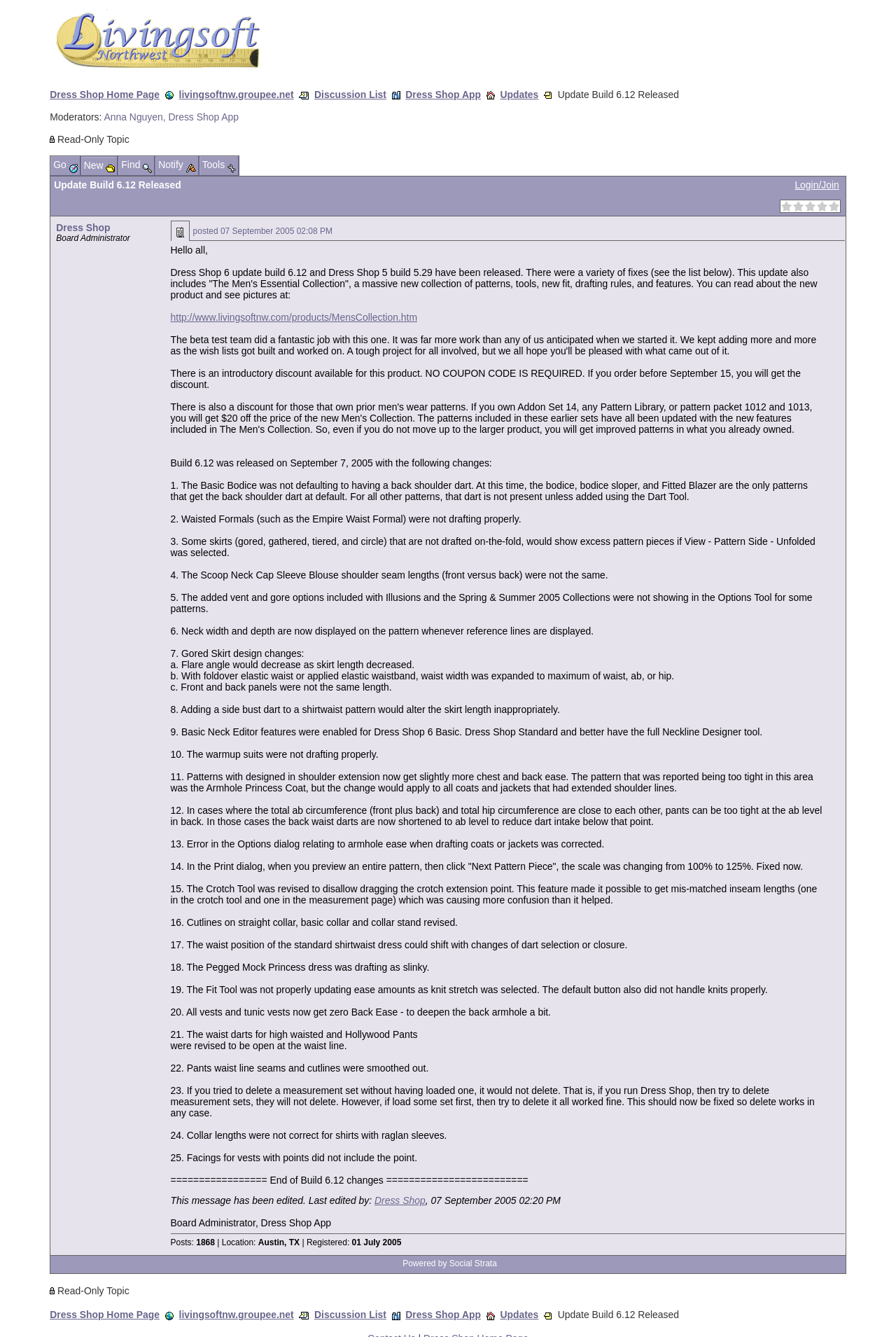Answer with a single word or phrase: 
What is the deadline to get the introductory discount for the new product?

September 15